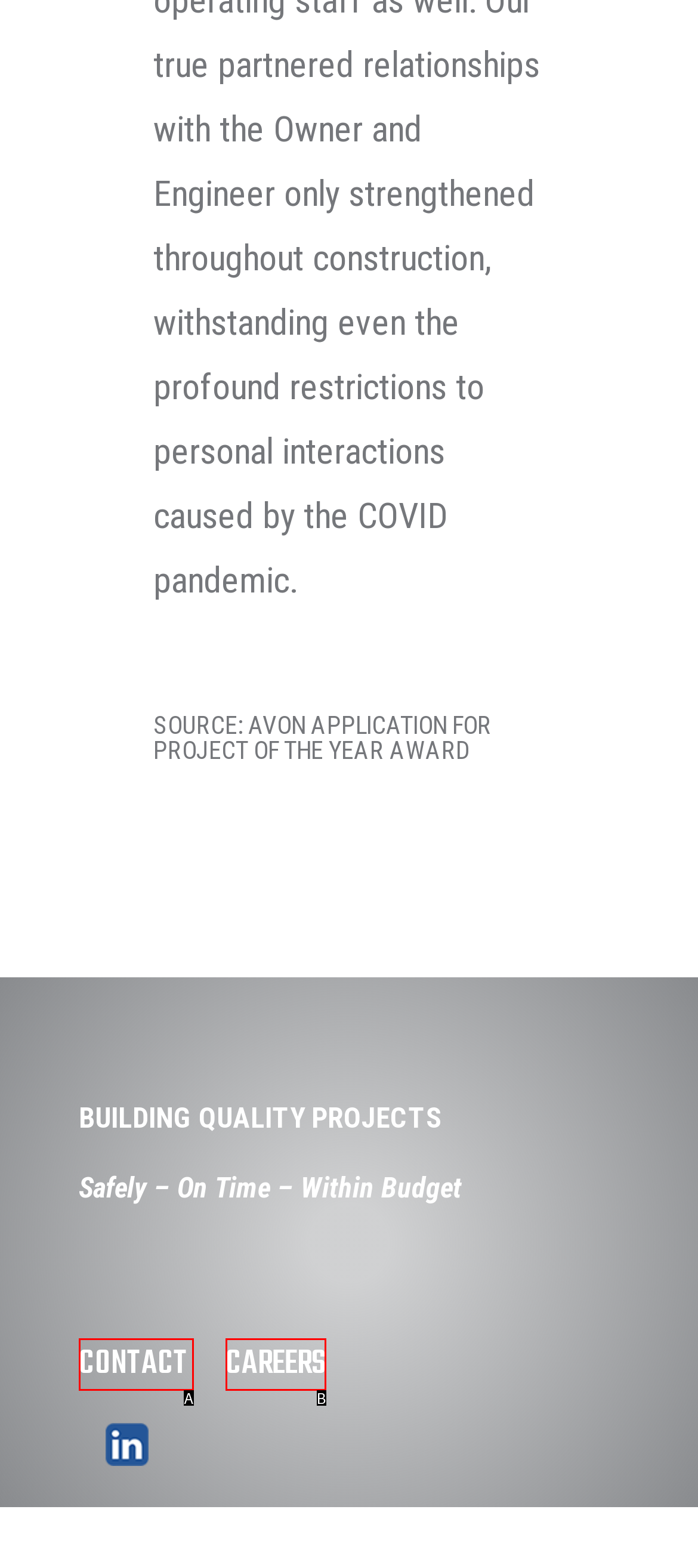Identify the HTML element that corresponds to the description: CAREERS Provide the letter of the matching option directly from the choices.

B